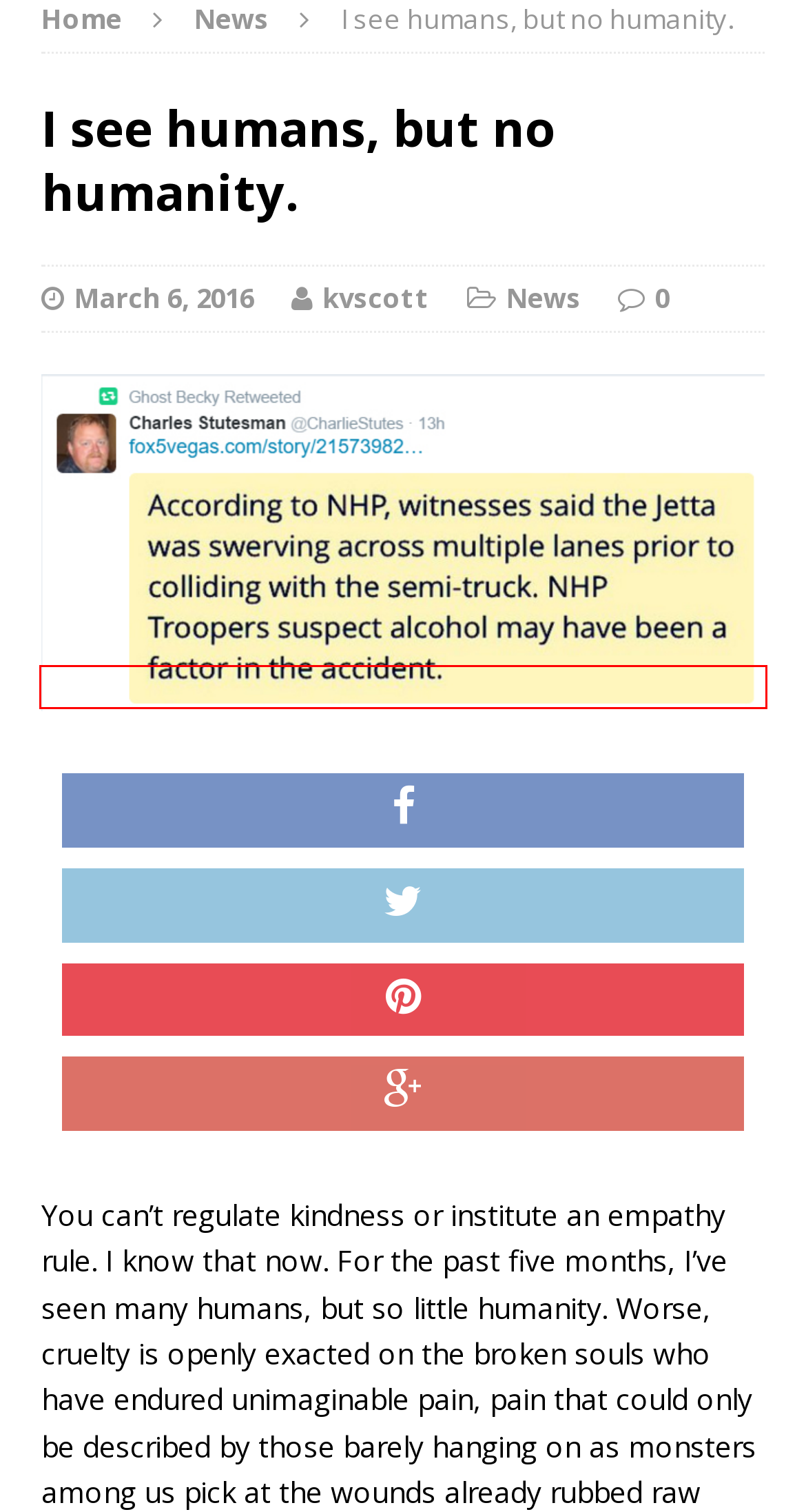Analyze the webpage screenshot with a red bounding box highlighting a UI element. Select the description that best matches the new webpage after clicking the highlighted element. Here are the options:
A. stutes – Me and My 1000 Girlfriends
B. kvscott – Me and My 1000 Girlfriends
C. March 2016 – Me and My 1000 Girlfriends
D. "Unbought and Unbossed" – The Story of Shirley Chisholm – Me and My 1000 Girlfriends
E. Inspirational Women – Me and My 1000 Girlfriends
F. News – Me and My 1000 Girlfriends
G. Seneca Falls Convention’s 11 Resolutions – Me and My 1000 Girlfriends
H. Me and My 1000 Girlfriends

A